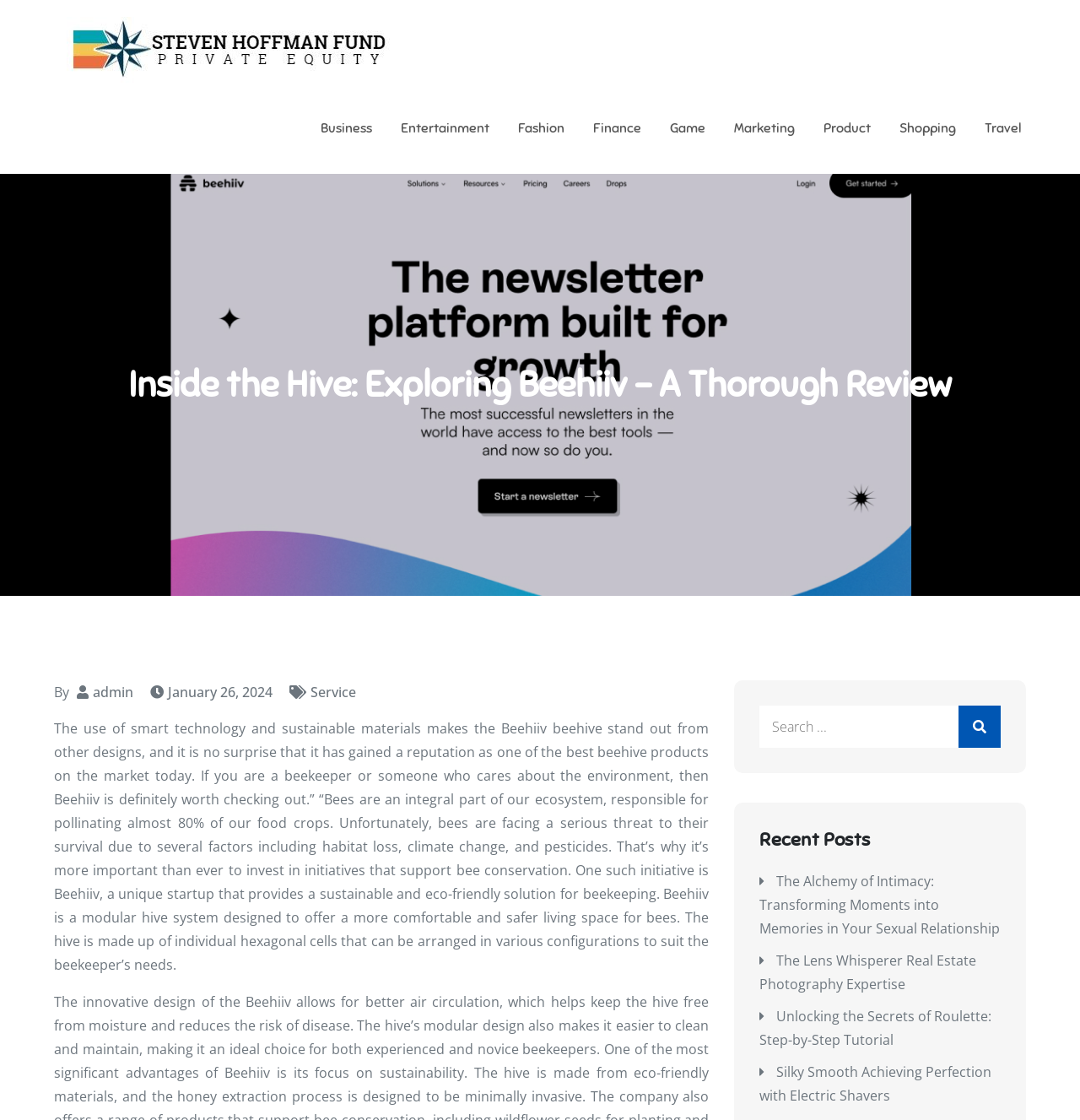Predict the bounding box for the UI component with the following description: "WORK WITH ME".

None